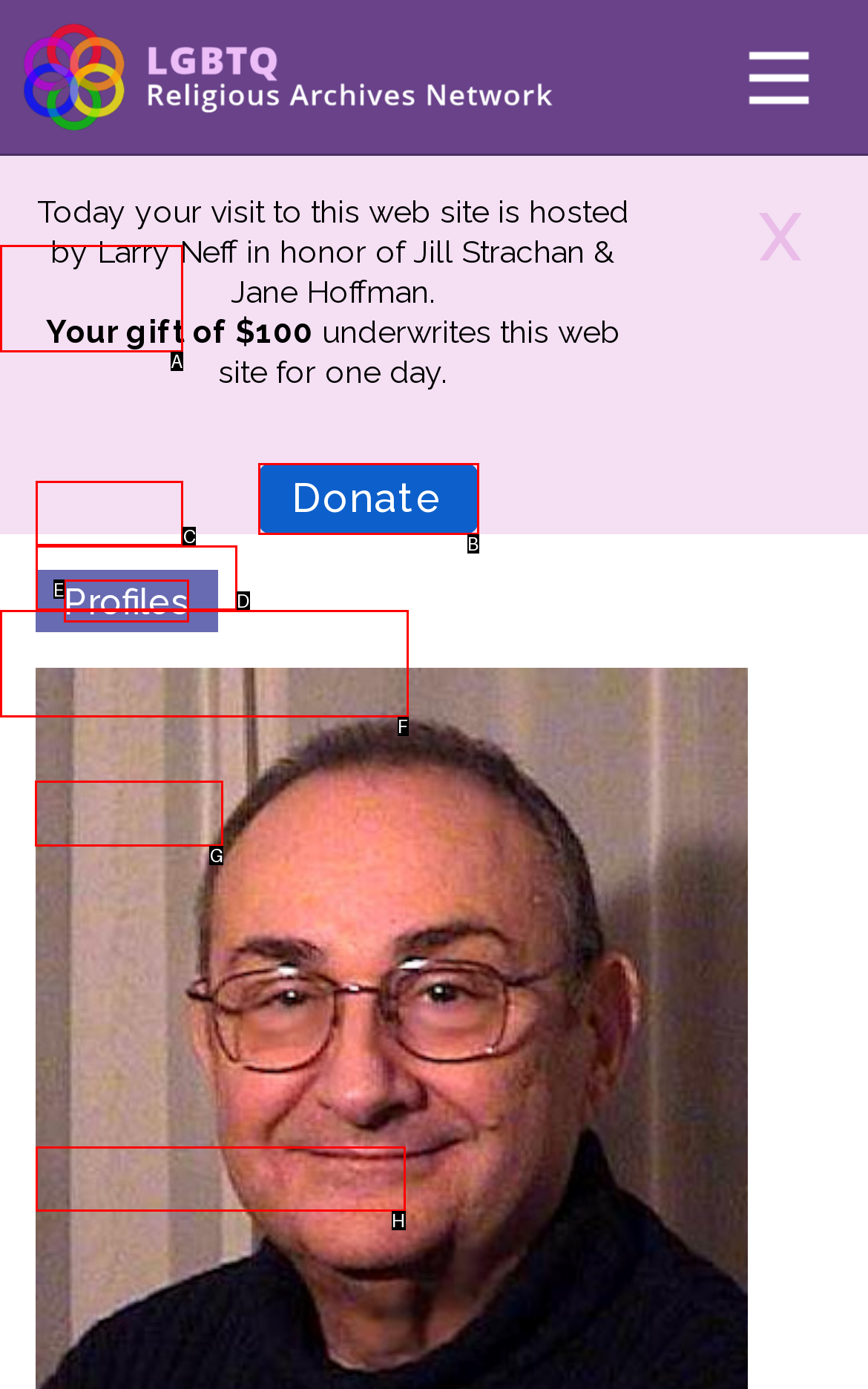Tell me which one HTML element I should click to complete the following task: Explore the Profiles section Answer with the option's letter from the given choices directly.

G